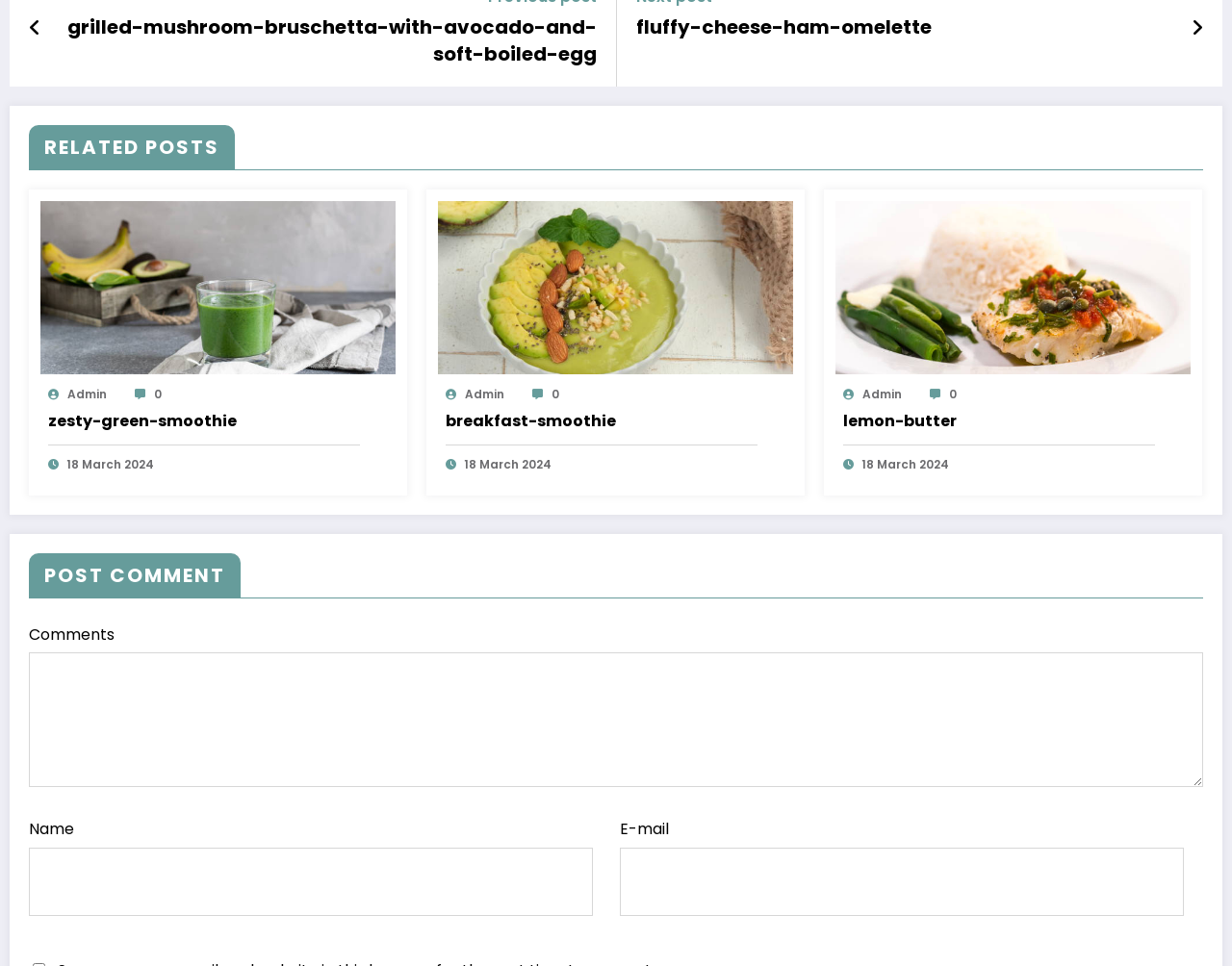Please determine the bounding box coordinates for the UI element described here. Use the format (top-left x, top-left y, bottom-right x, bottom-right y) with values bounded between 0 and 1: 18 March 2024

[0.054, 0.471, 0.125, 0.488]